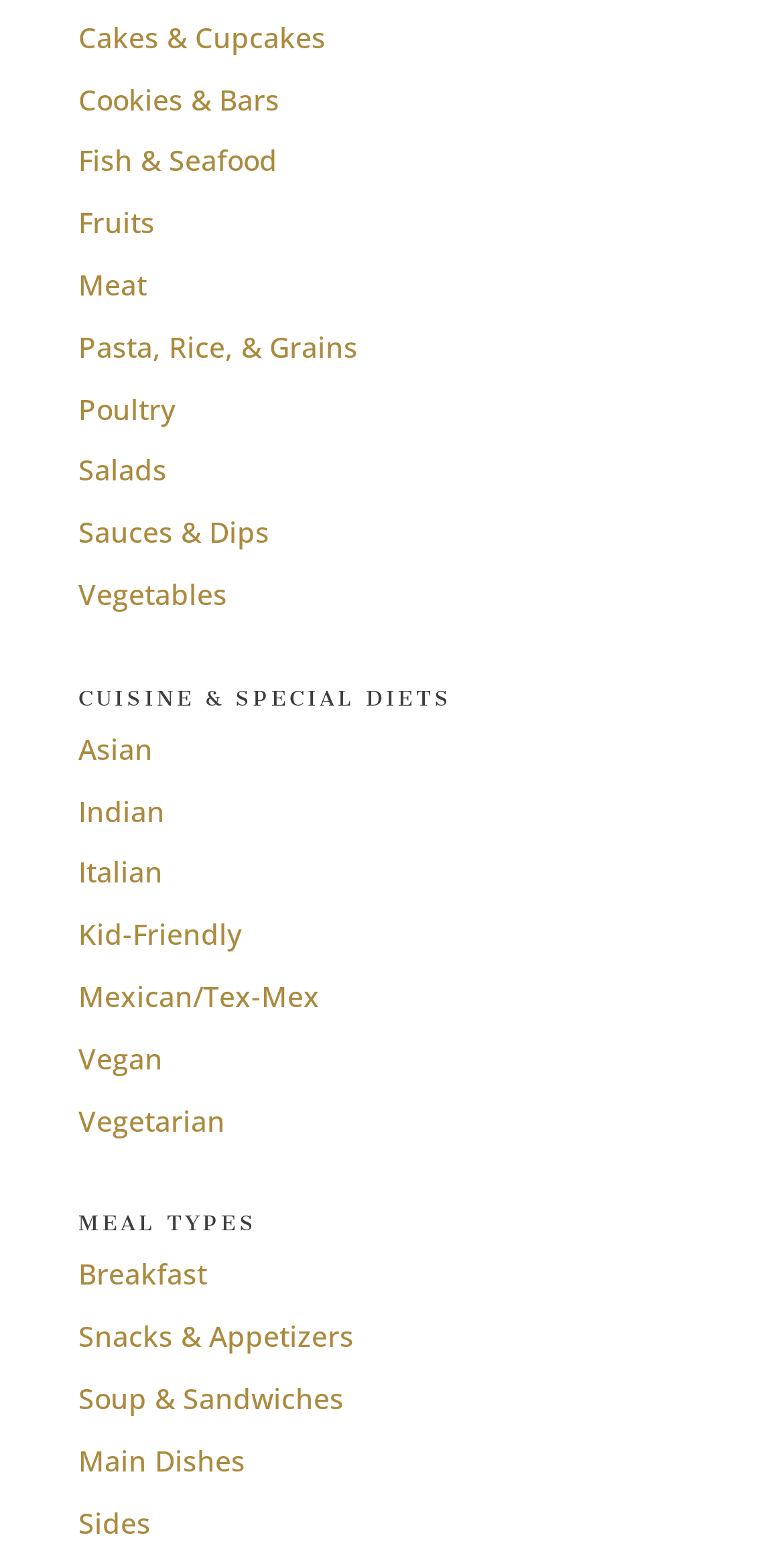What is the last meal type listed?
Please provide a detailed and comprehensive answer to the question.

I looked at the links under the heading 'MEAL TYPES' and found that the last one is 'Sides'.